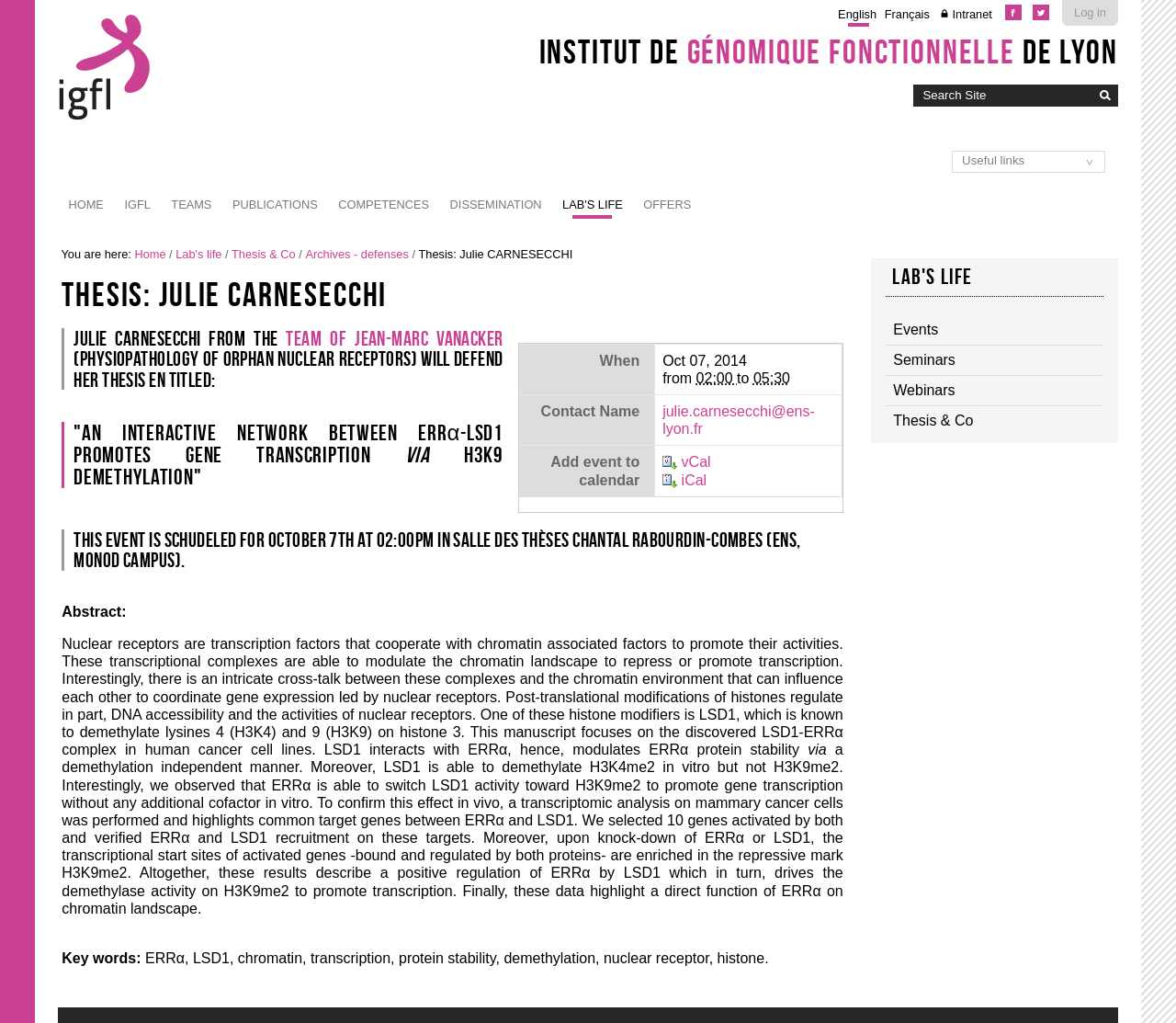What is the title of the thesis?
Answer the question with a thorough and detailed explanation.

The title of the thesis can be found in the heading element with the text 'An interactive network between ERRα-LSD1 promotes gene transcription via H3K9 demethylation'.